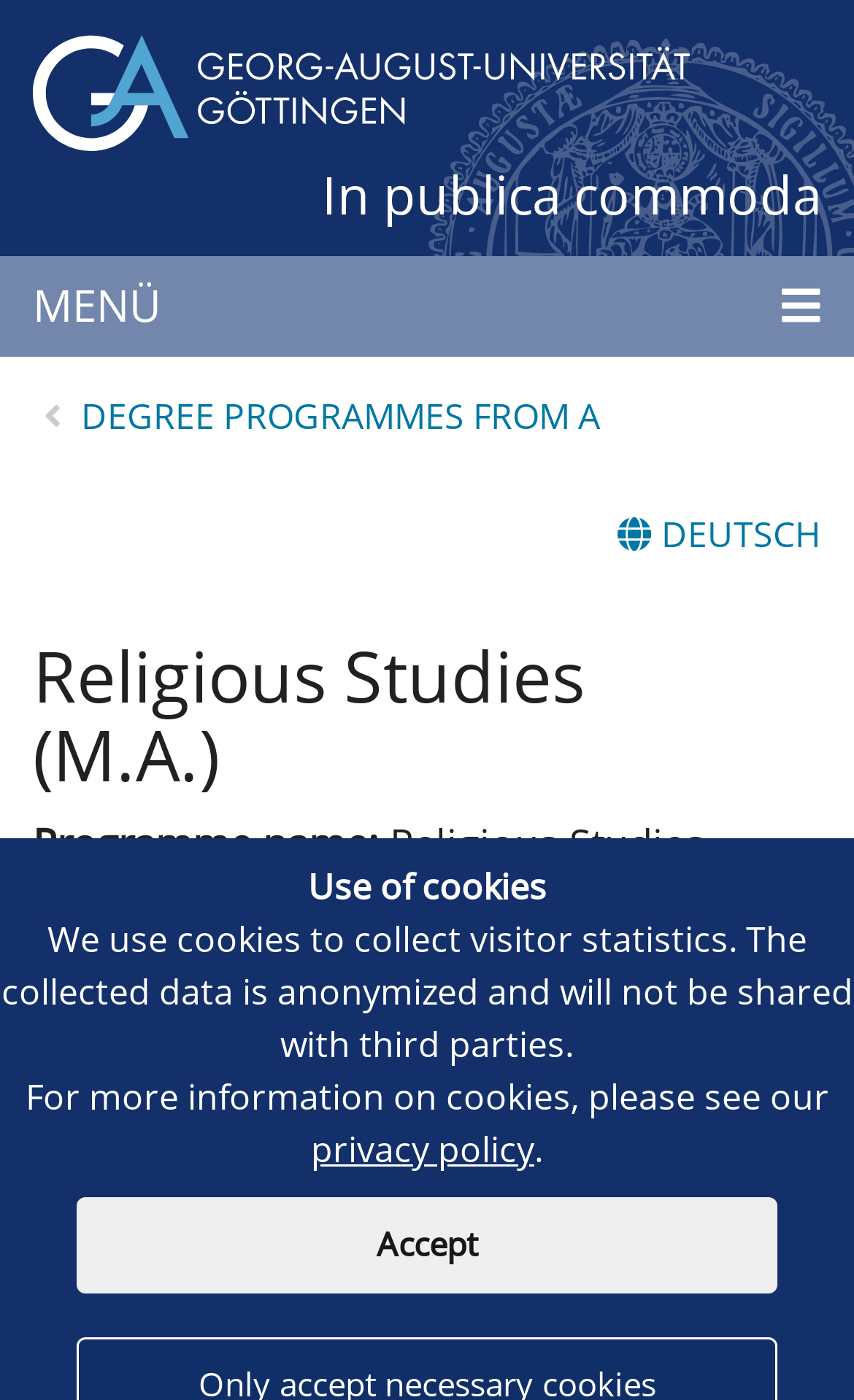What is the degree of the programme?
Please provide a single word or phrase as your answer based on the screenshot.

Master of Arts (M.A.)